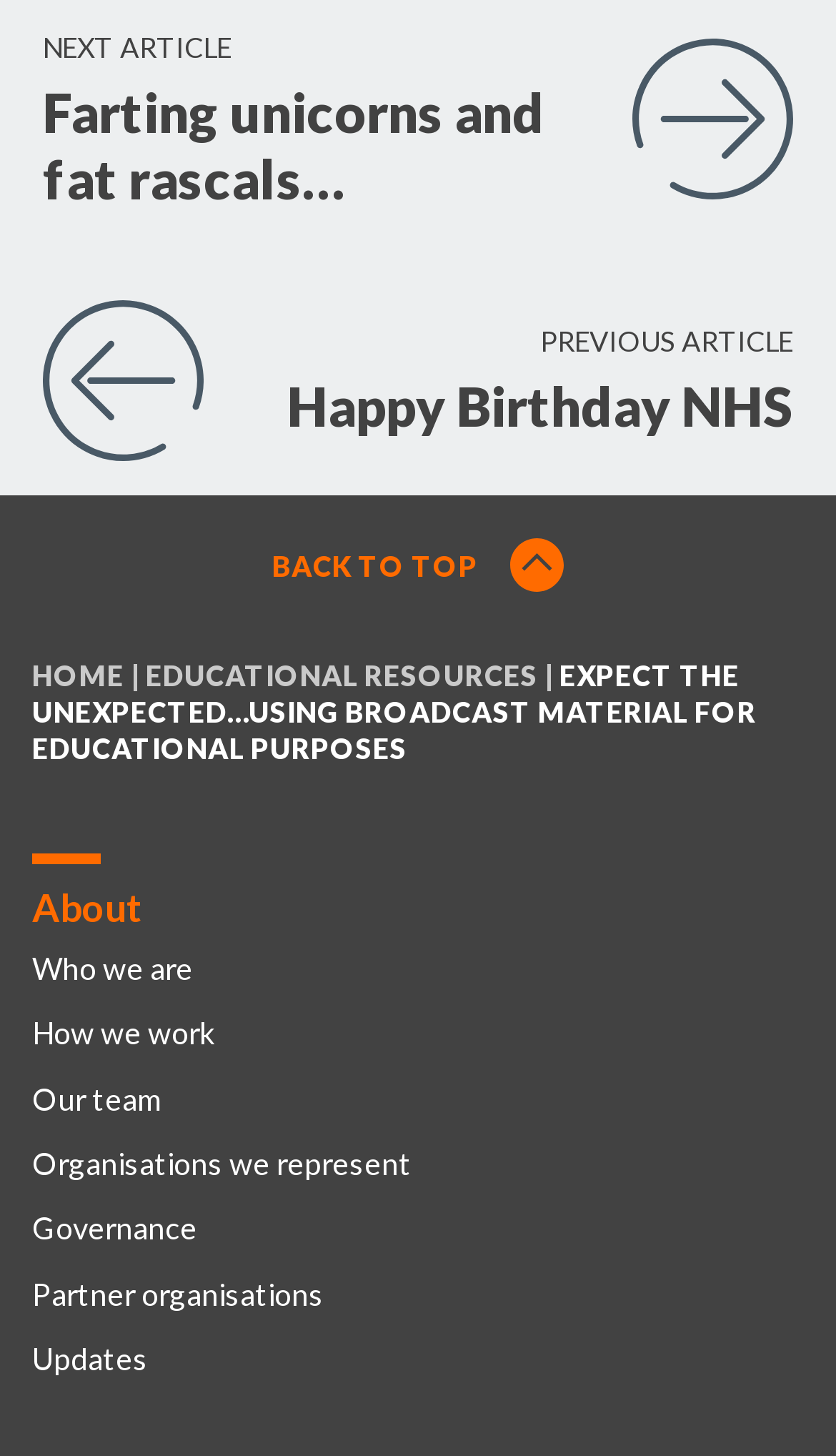Give a concise answer using one word or a phrase to the following question:
What is the purpose of the 'BACK TO TOP' button?

To go back to the top of the page